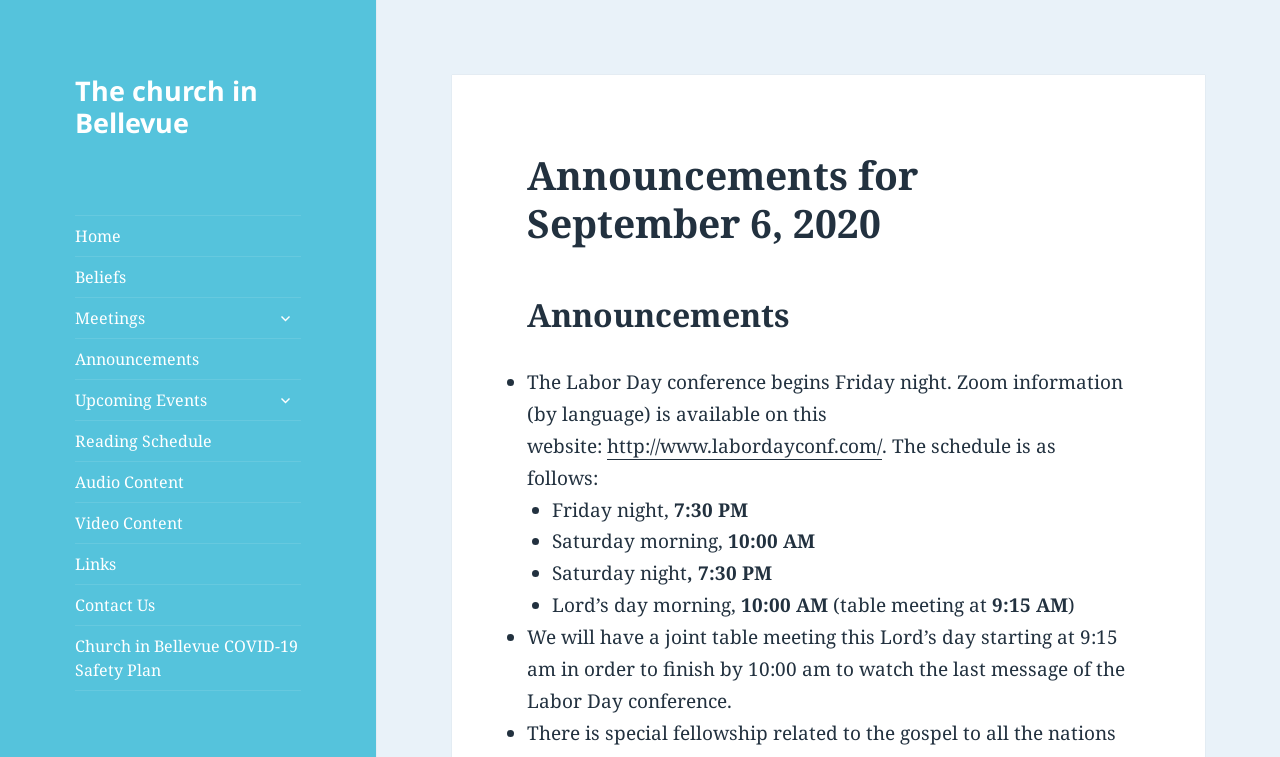What time is the Lord's day morning meeting?
Please analyze the image and answer the question with as much detail as possible.

I obtained this answer by reading the static text 'Lord’s day morning, 10:00 AM' which specifies the time of the meeting.